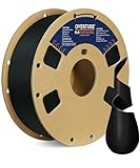Answer the question below with a single word or a brief phrase: 
Is the filament compatible with multiple 3D printers?

Yes